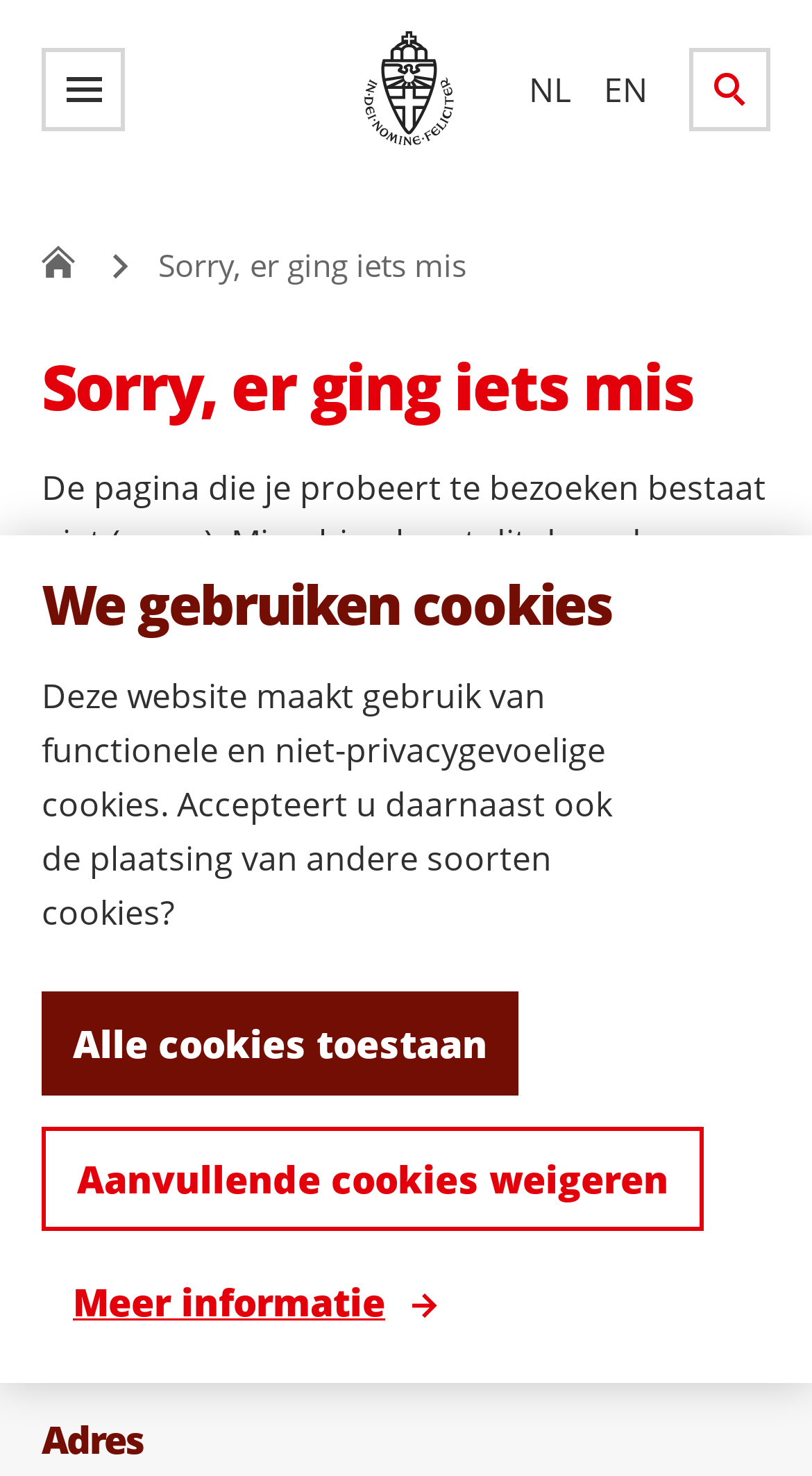Locate the bounding box coordinates of the clickable part needed for the task: "Go to the homepage".

[0.11, 0.634, 0.318, 0.665]